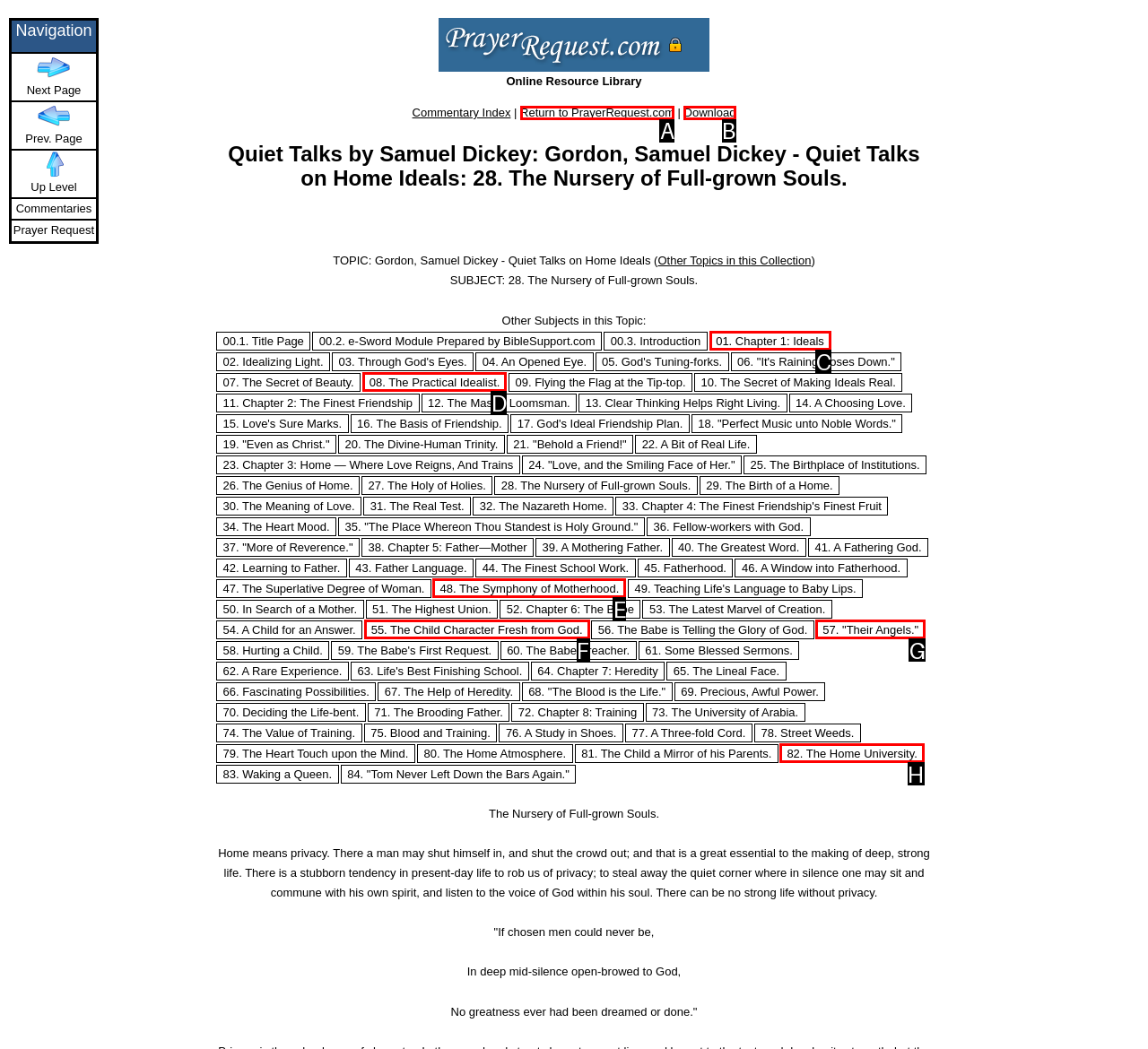Determine the correct UI element to click for this instruction: Read 'Chapter 1: Ideals'. Respond with the letter of the chosen element.

C